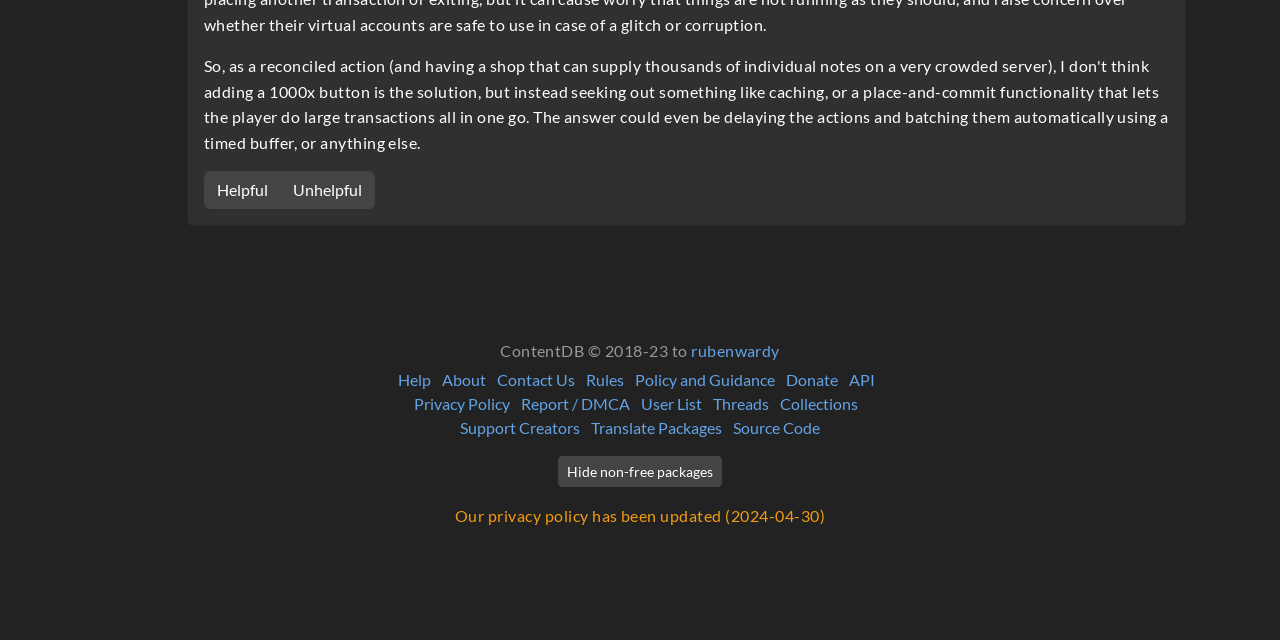Determine the bounding box coordinates in the format (top-left x, top-left y, bottom-right x, bottom-right y). Ensure all values are floating point numbers between 0 and 1. Identify the bounding box of the UI element described by: Privacy Policy

[0.323, 0.616, 0.398, 0.645]